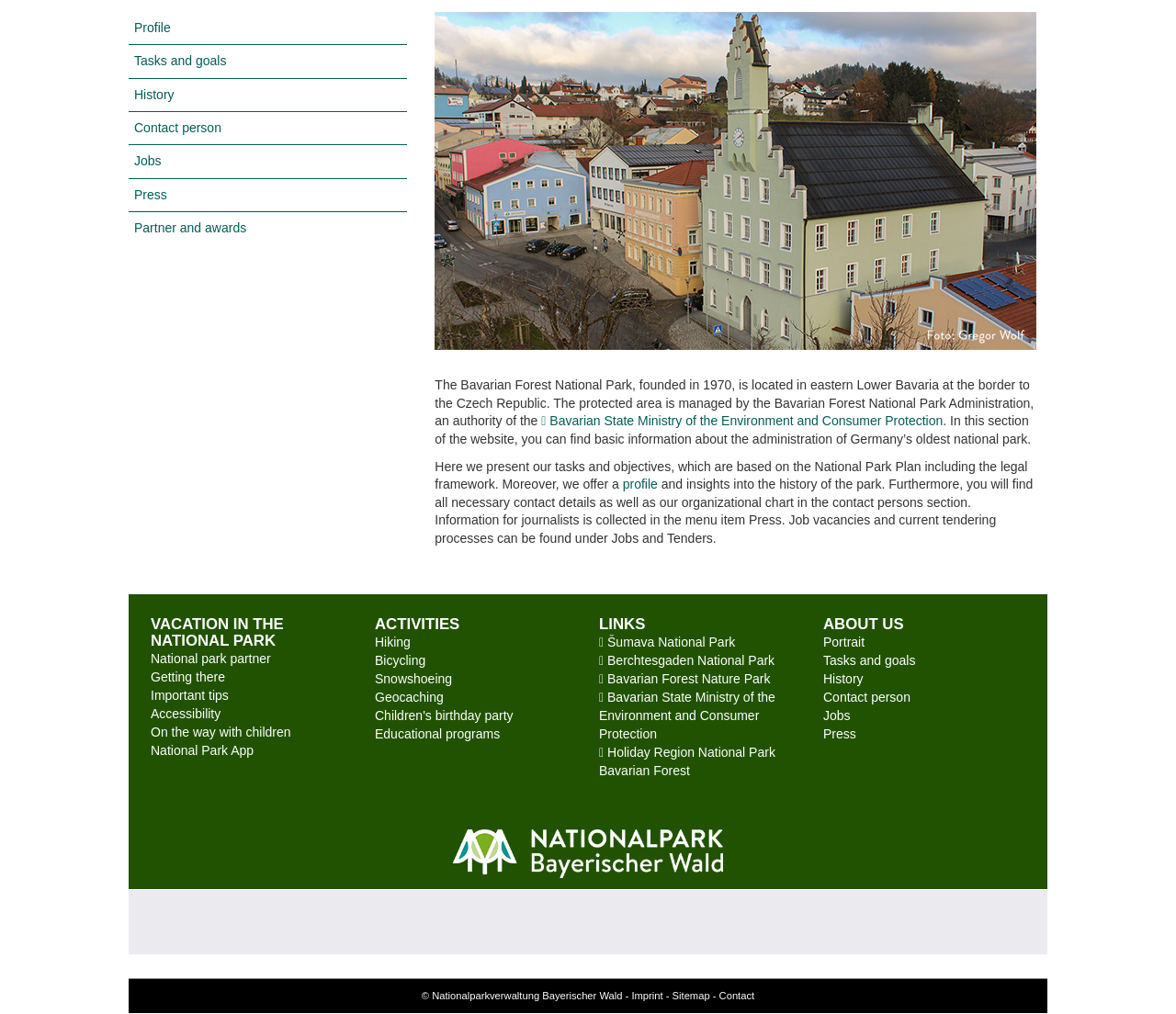From the given element description: "On the way with children", find the bounding box for the UI element. Provide the coordinates as four float numbers between 0 and 1, in the order [left, top, right, bottom].

[0.128, 0.715, 0.247, 0.73]